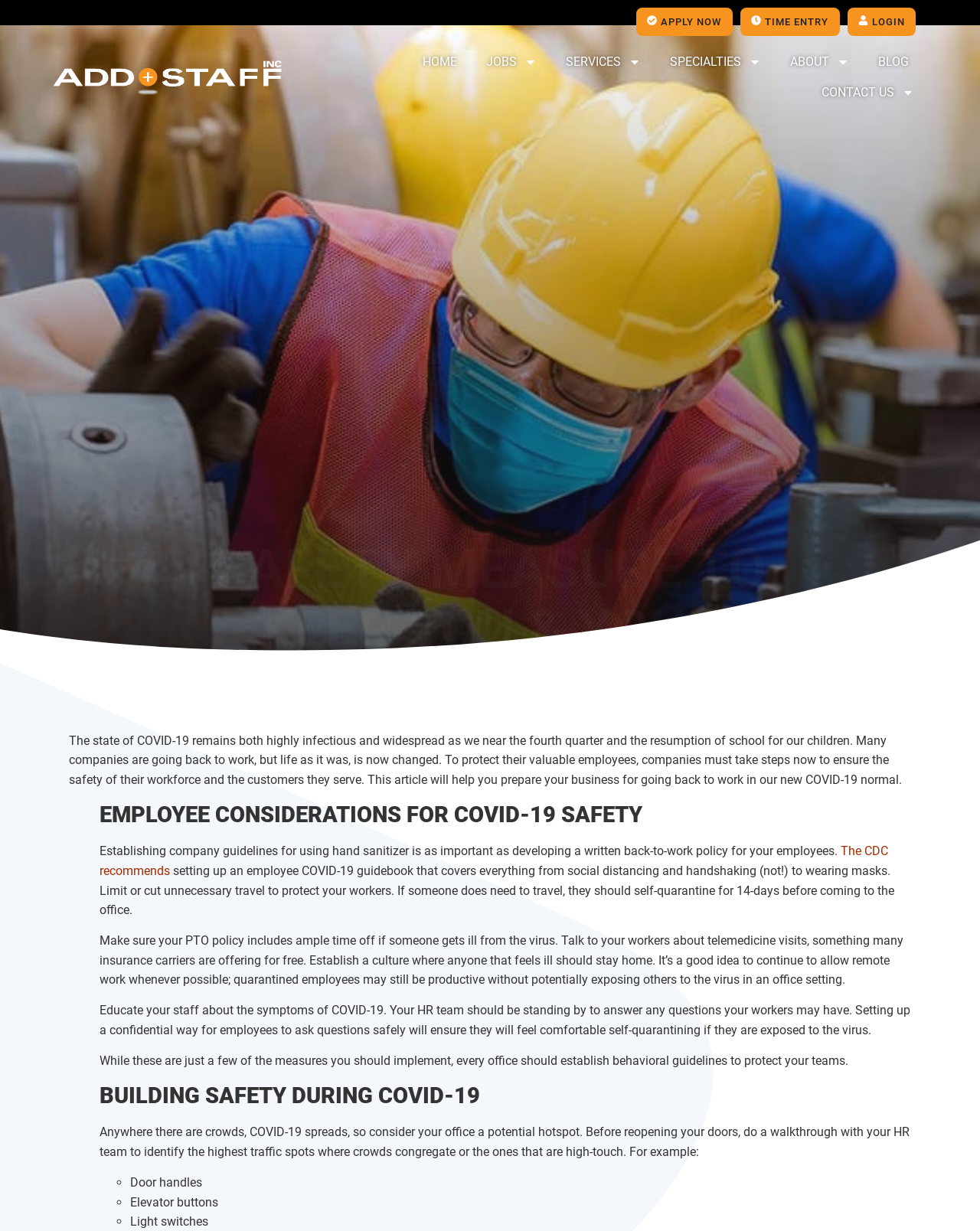Please determine the bounding box coordinates of the element to click in order to execute the following instruction: "Click HOME". The coordinates should be four float numbers between 0 and 1, specified as [left, top, right, bottom].

[0.422, 0.038, 0.476, 0.063]